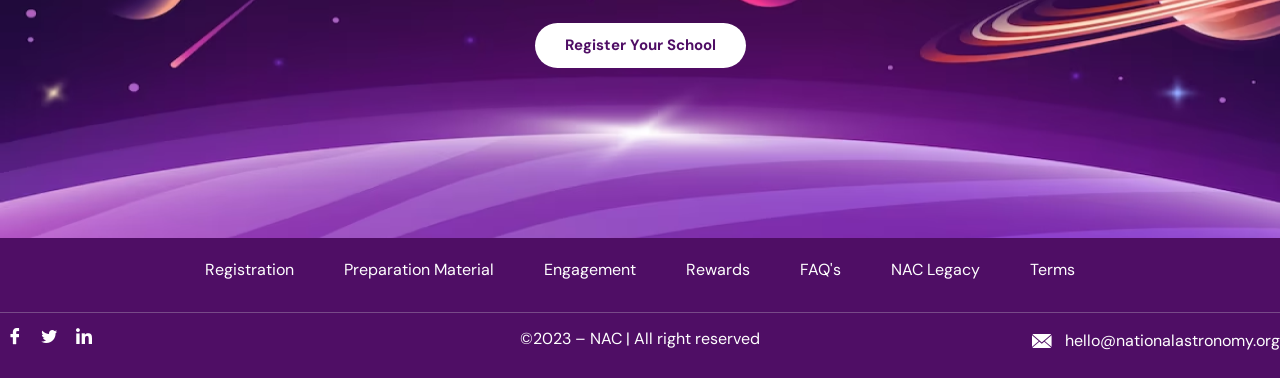What is the copyright year of the website?
Please provide a detailed answer to the question.

I found the copyright year by looking at the static text at the bottom of the page, which says '©2023 – NAC | All right reserved'. The year mentioned is 2023.